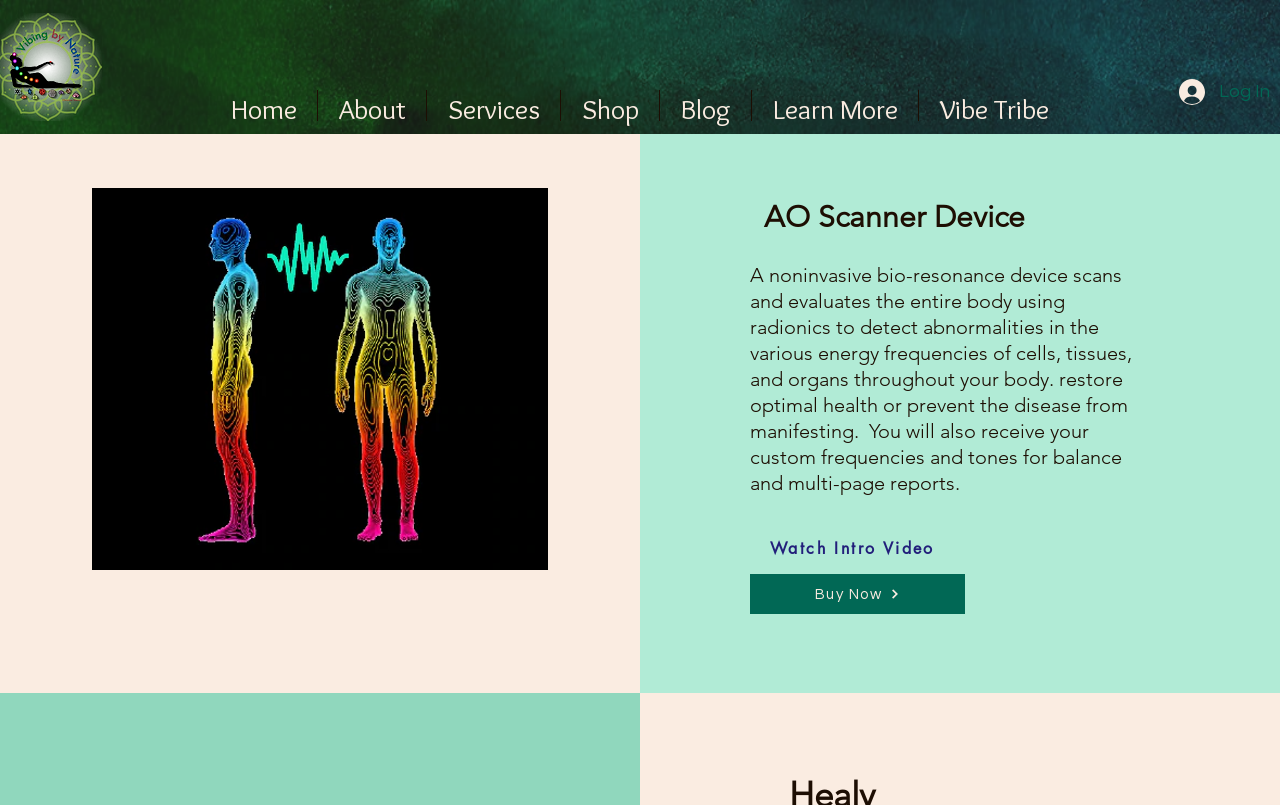Where can the 'Buy Now' link be found?
Can you offer a detailed and complete answer to this question?

The 'Buy Now' link is located below the 'Watch Intro Video' button on the webpage, indicating that it is a call-to-action to purchase the AO Scanner Device.